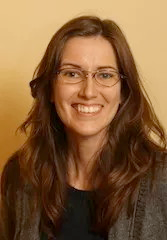Respond with a single word or short phrase to the following question: 
What is the topic of the colloquium?

Neutron-rich Matter with Gravitational Waves